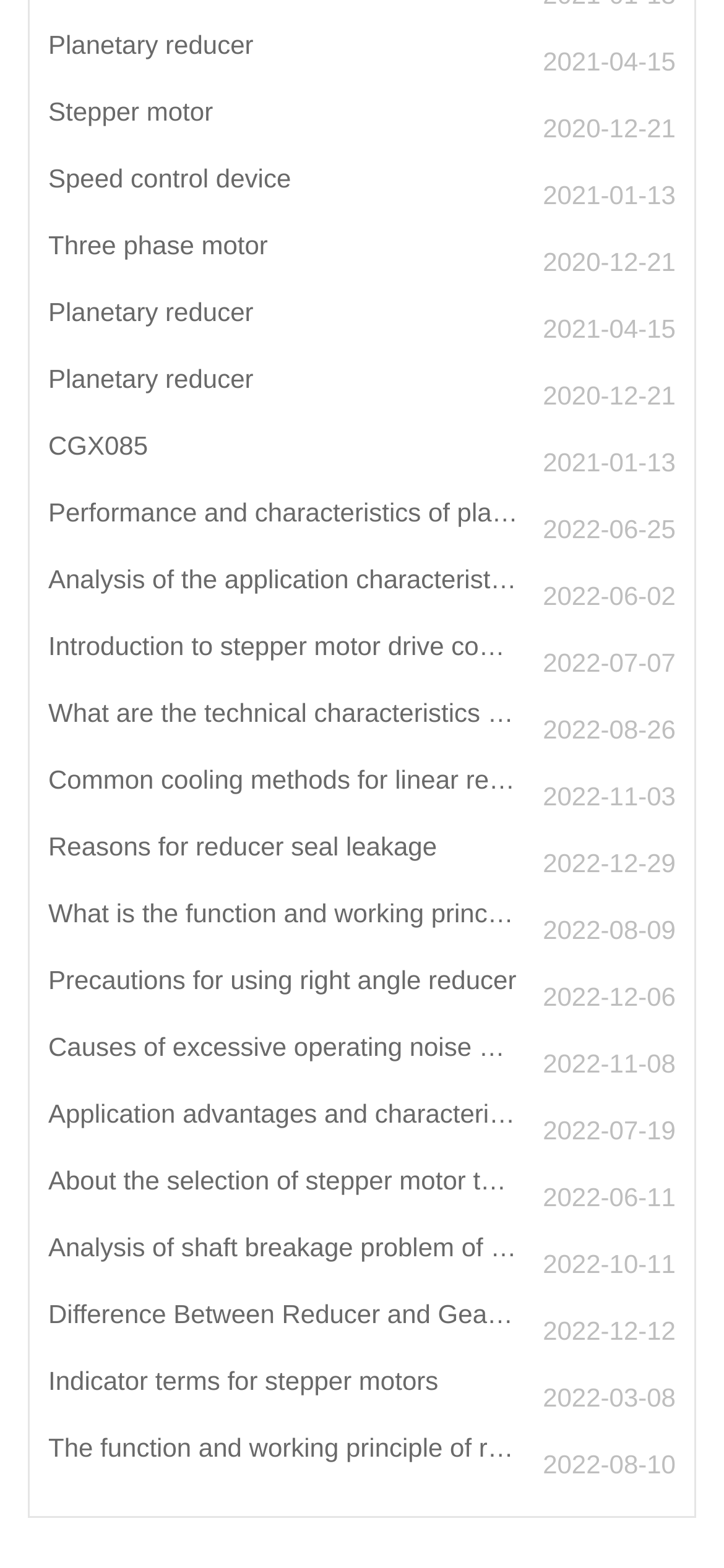Is there an article about planetary reducers?
Look at the image and provide a detailed response to the question.

I found multiple links with titles related to planetary reducers, such as 'Planetary reducer 2021-04-15' and 'Performance and characteristics of planetary reducer 2022-06-25'.